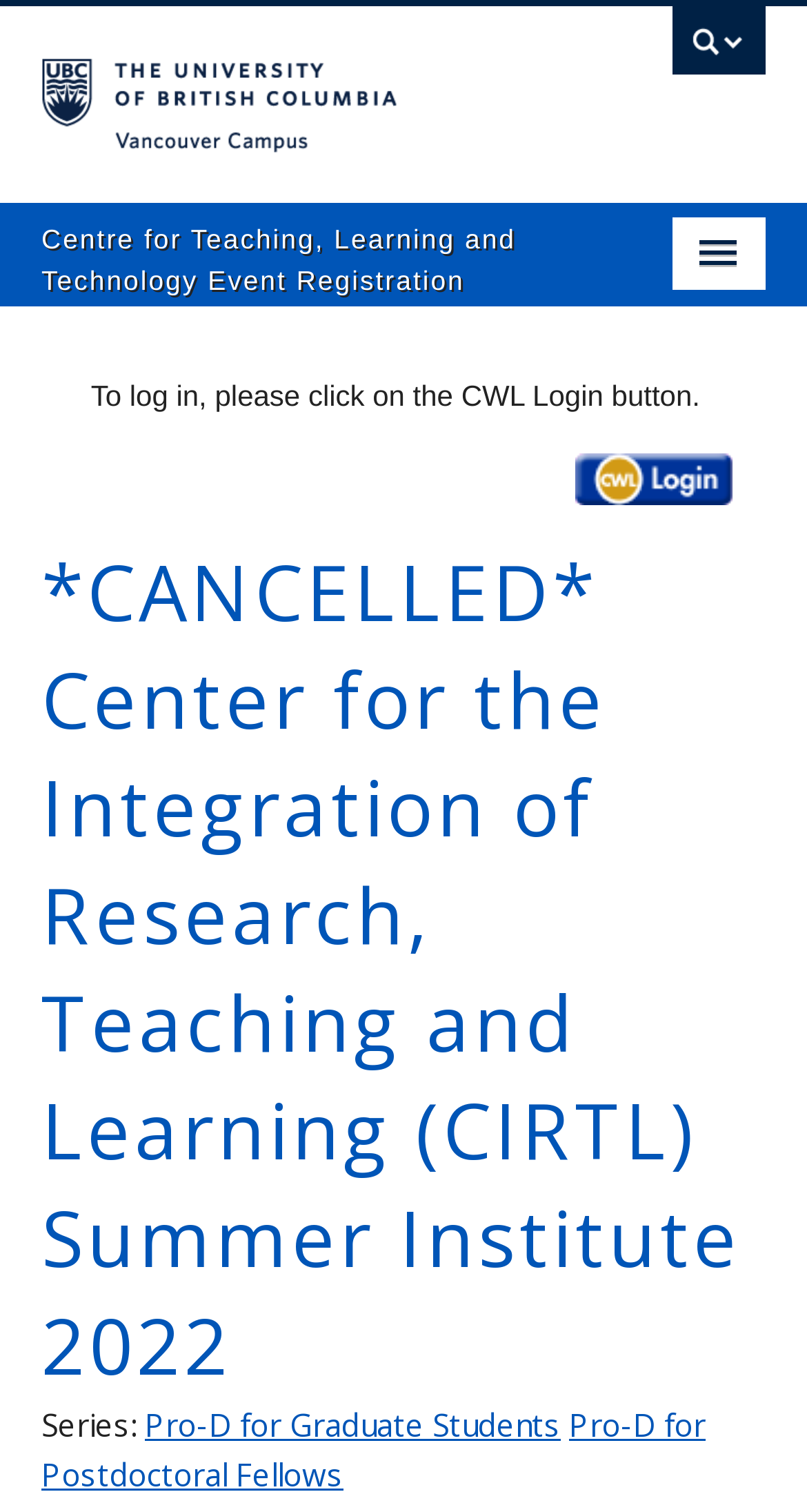Show the bounding box coordinates of the element that should be clicked to complete the task: "Browse all products".

None